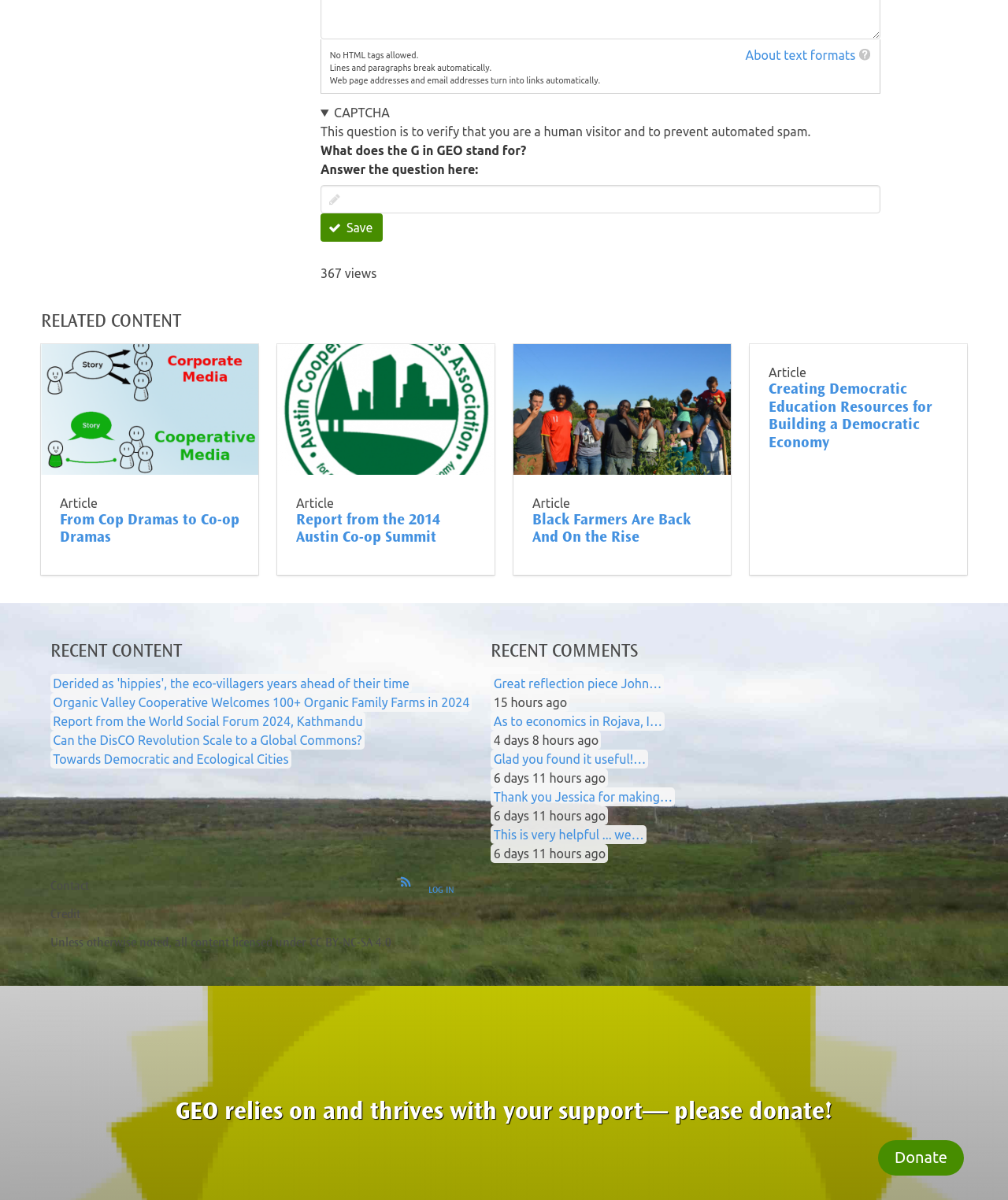Find the bounding box coordinates of the element you need to click on to perform this action: 'Donate'. The coordinates should be represented by four float values between 0 and 1, in the format [left, top, right, bottom].

[0.871, 0.95, 0.956, 0.98]